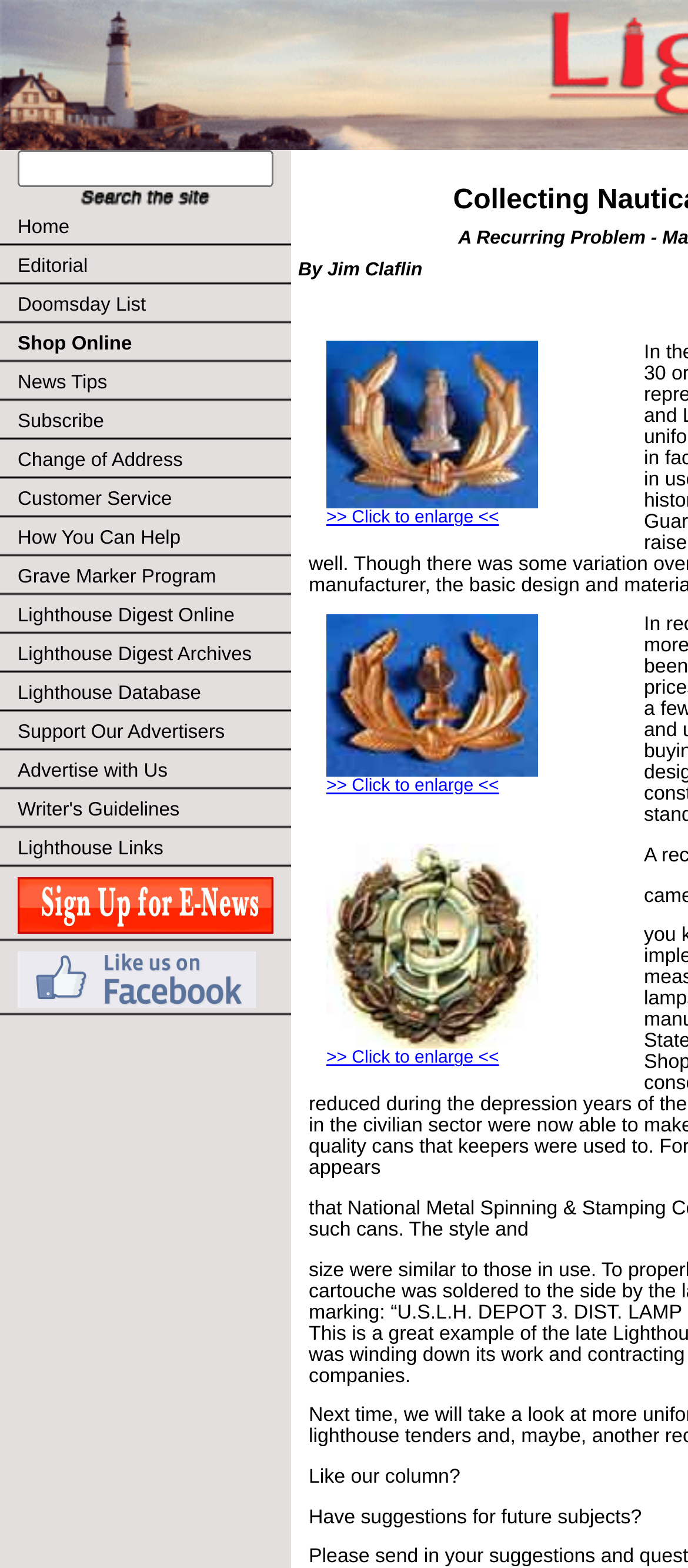Determine the bounding box coordinates for the clickable element to execute this instruction: "View Lighthouse Digest Archives". Provide the coordinates as four float numbers between 0 and 1, i.e., [left, top, right, bottom].

[0.0, 0.405, 0.423, 0.43]